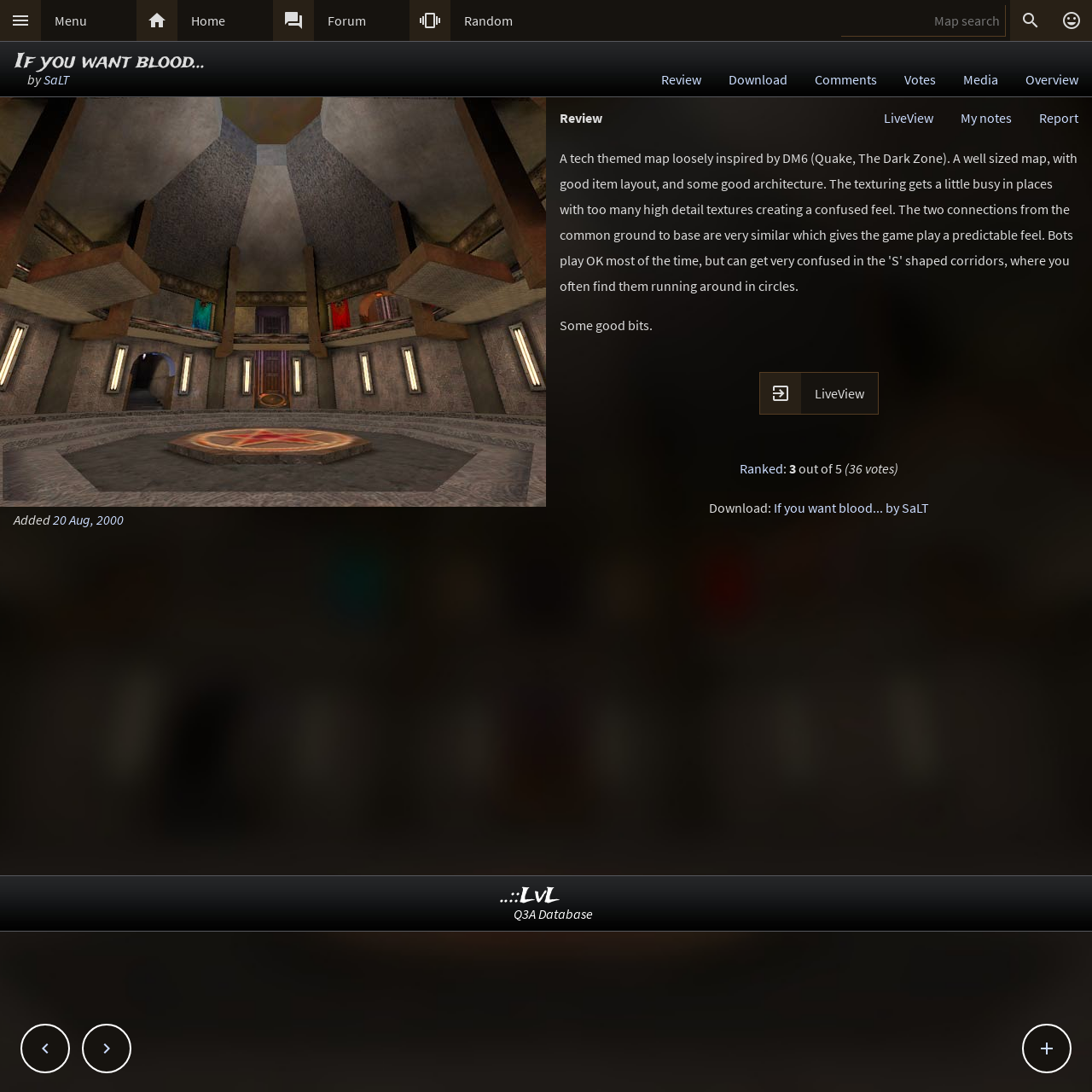Refer to the image and answer the question with as much detail as possible: What is the purpose of the 'LiveView' link?

The purpose of the 'LiveView' link can be inferred from the text 'View this map in your browser' which is nearby. This suggests that clicking on the 'LiveView' link will allow the user to view the map in their browser.